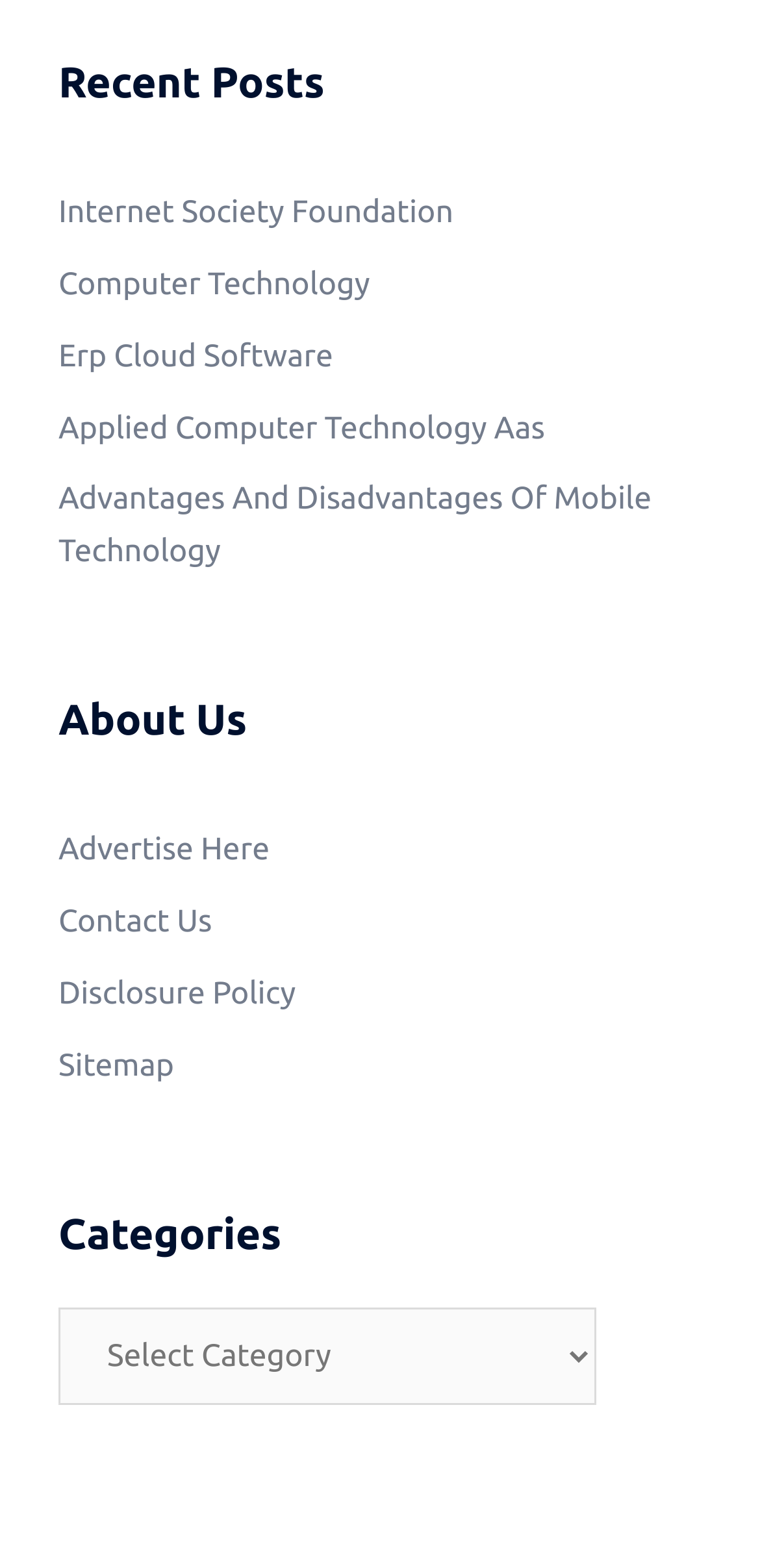What is the first category listed?
Look at the image and respond with a one-word or short phrase answer.

Recent Posts